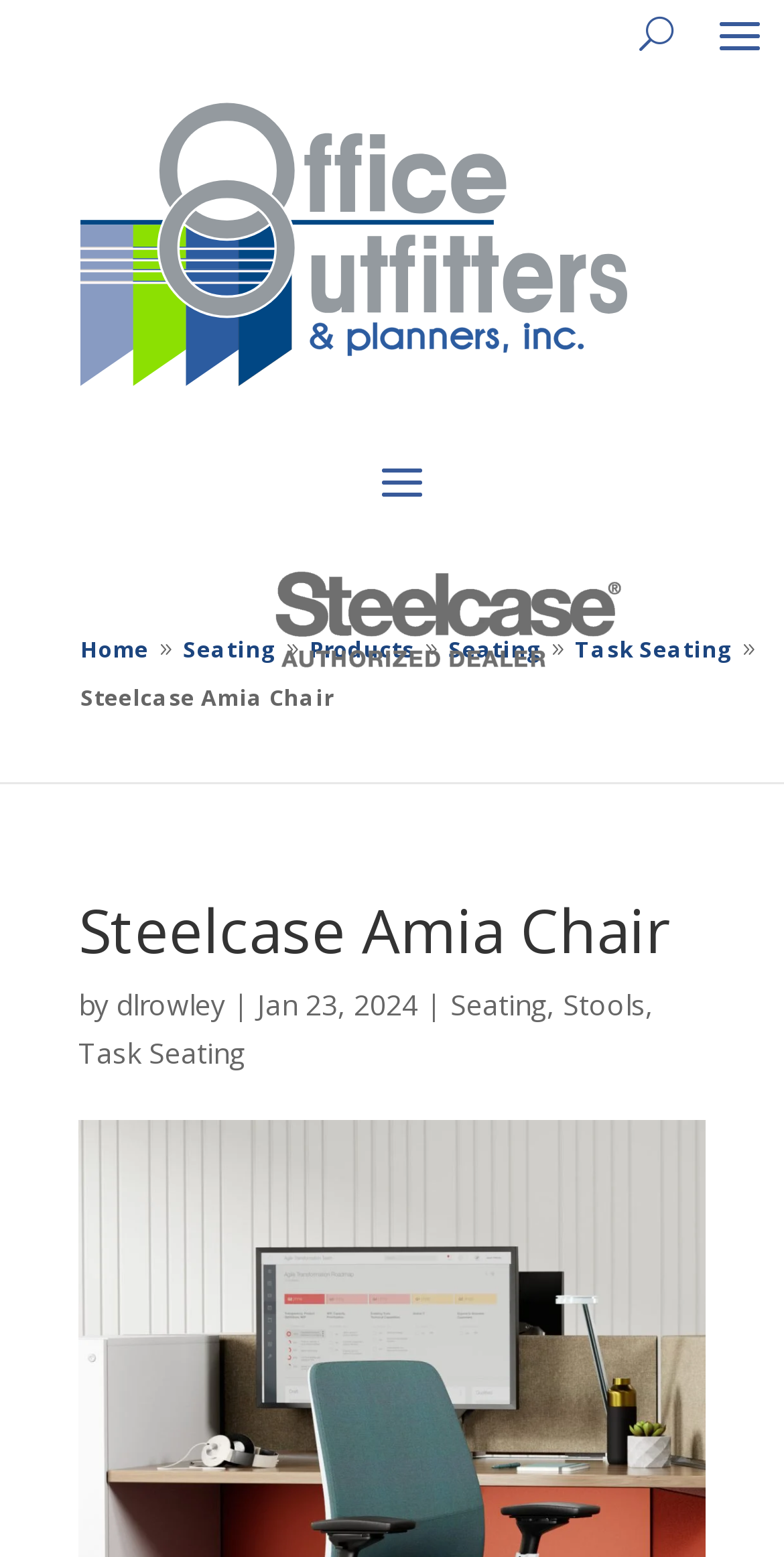Please find and generate the text of the main heading on the webpage.

Steelcase Amia Chair